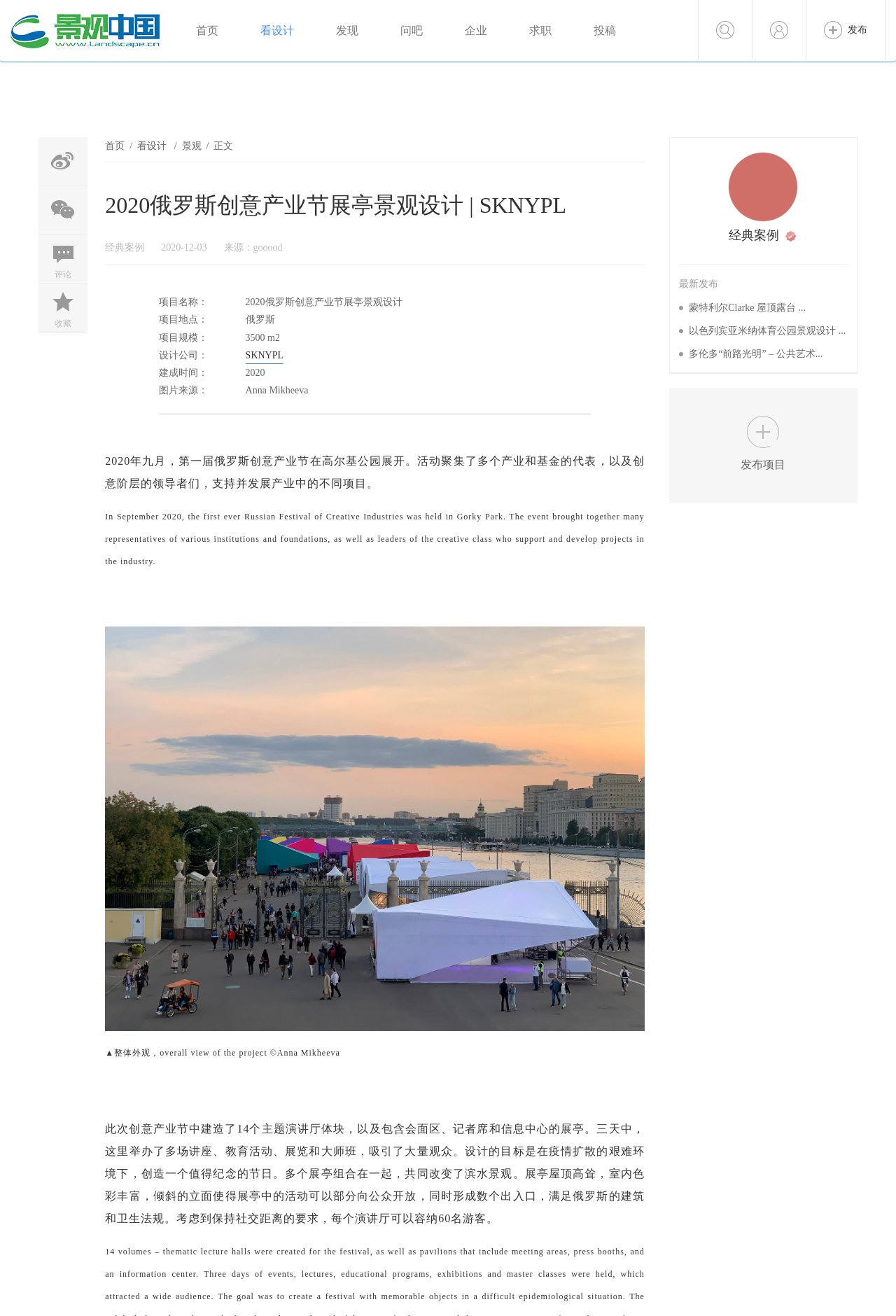What is the name of the design company mentioned on this webpage?
Look at the screenshot and give a one-word or phrase answer.

SKNYPL